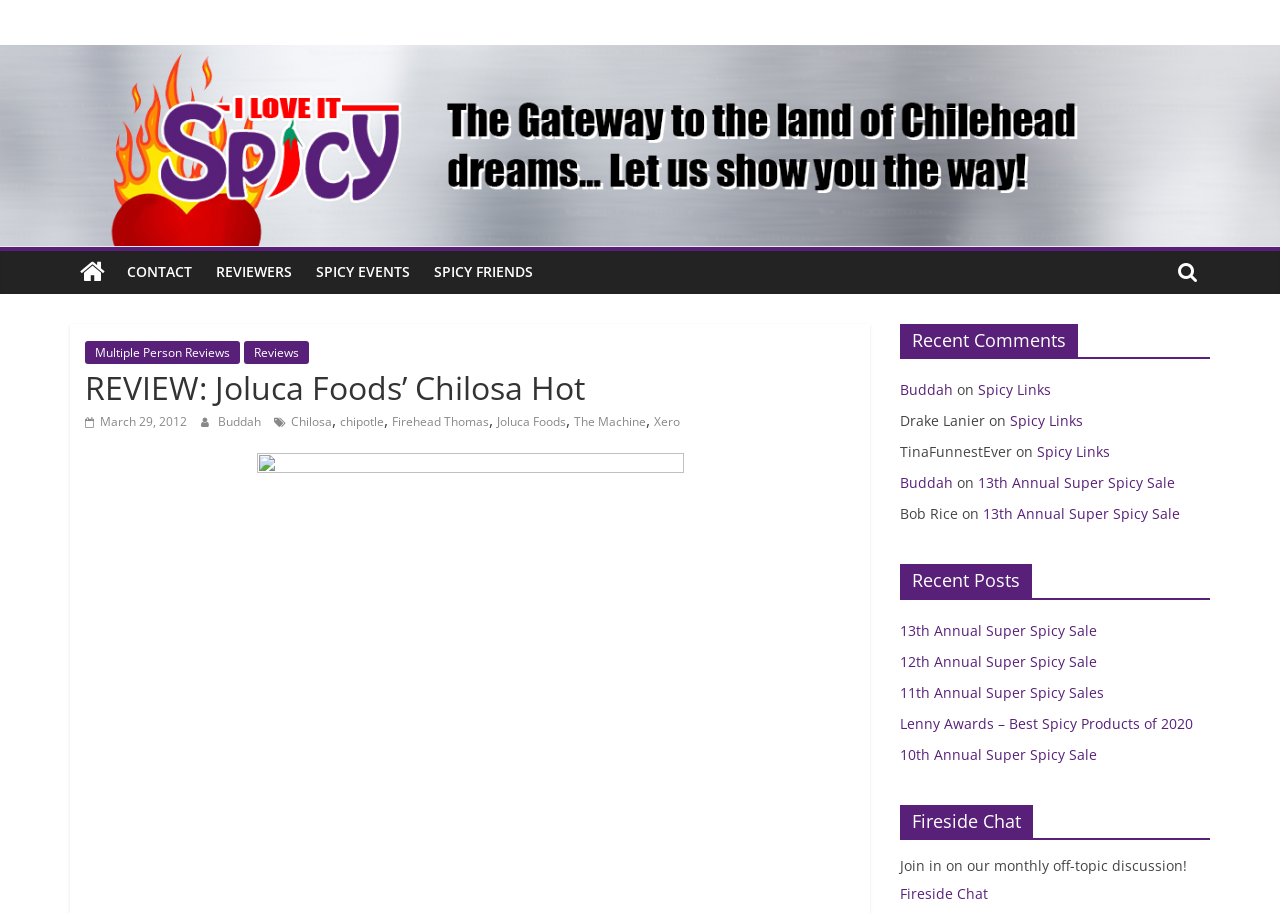Please identify the bounding box coordinates of the clickable element to fulfill the following instruction: "Read the REVIEW: Joluca Foods’ Chilosa Hot". The coordinates should be four float numbers between 0 and 1, i.e., [left, top, right, bottom].

[0.066, 0.399, 0.668, 0.446]